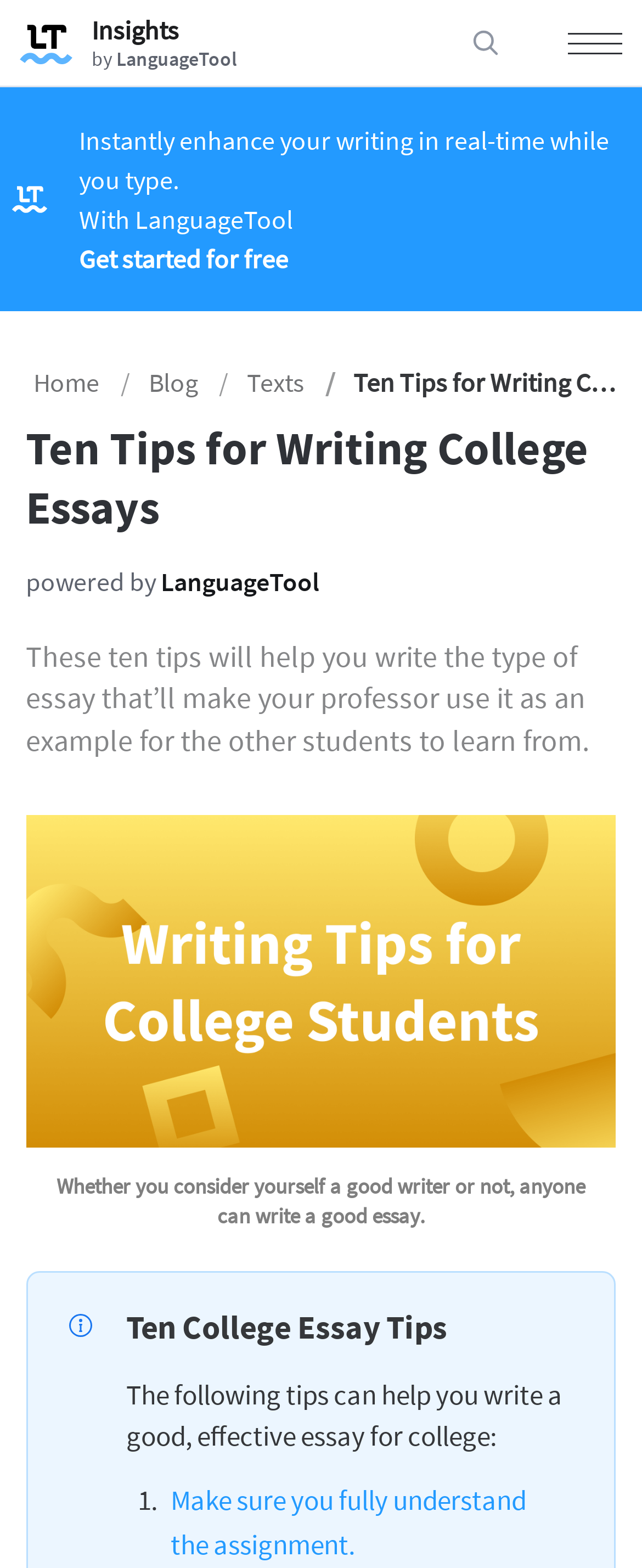Identify the bounding box coordinates of the HTML element based on this description: "Insights by LanguageTool".

[0.031, 0.011, 0.369, 0.044]